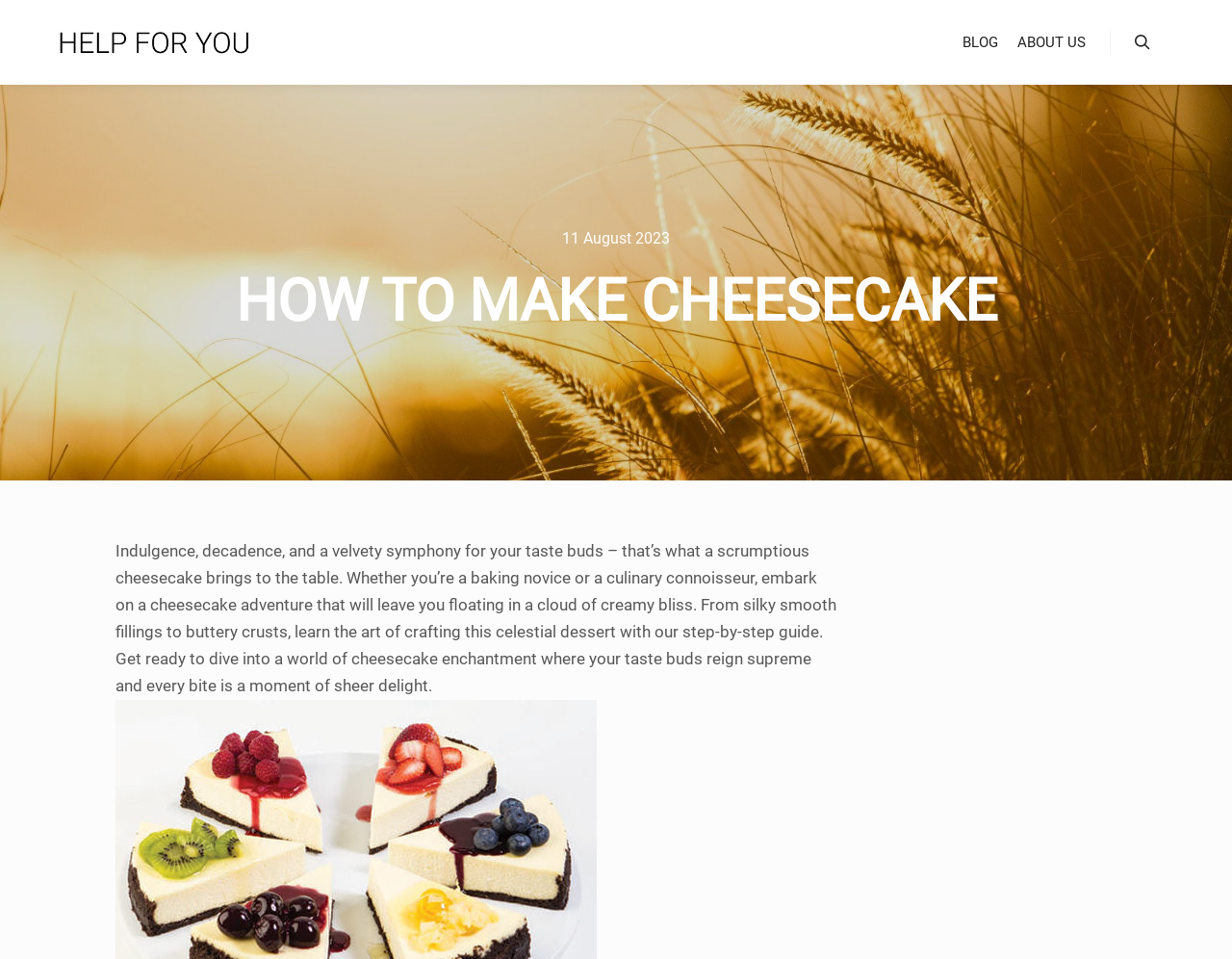Give a one-word or short phrase answer to the question: 
What is the tone of the webpage's content?

Inviting